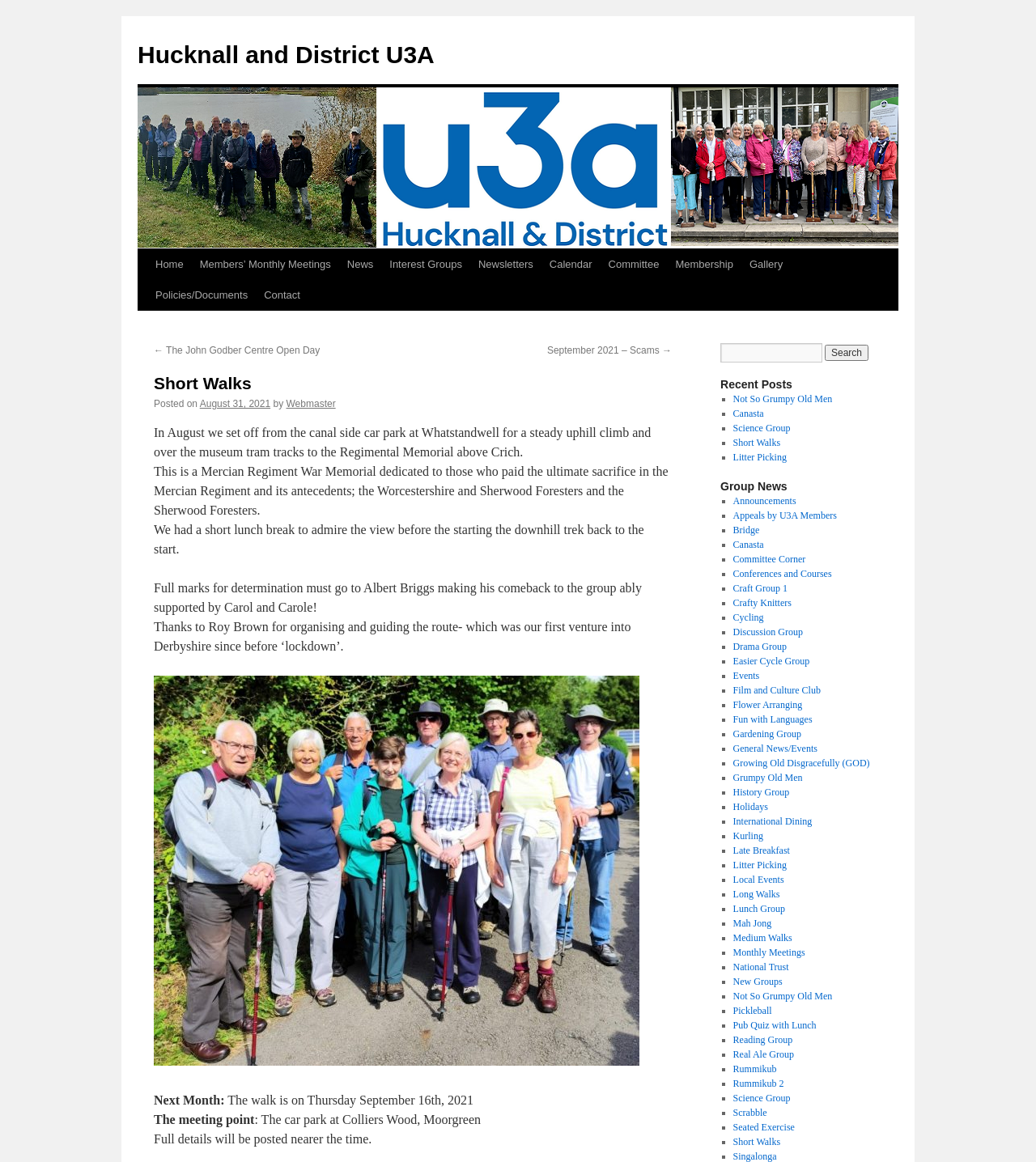What is the name of the organization?
Answer the question with a detailed and thorough explanation.

The name of the organization can be found in the top-left corner of the webpage, where it is written as 'Short Walks | Hucknall and District U3A'. This is also the title of the webpage.